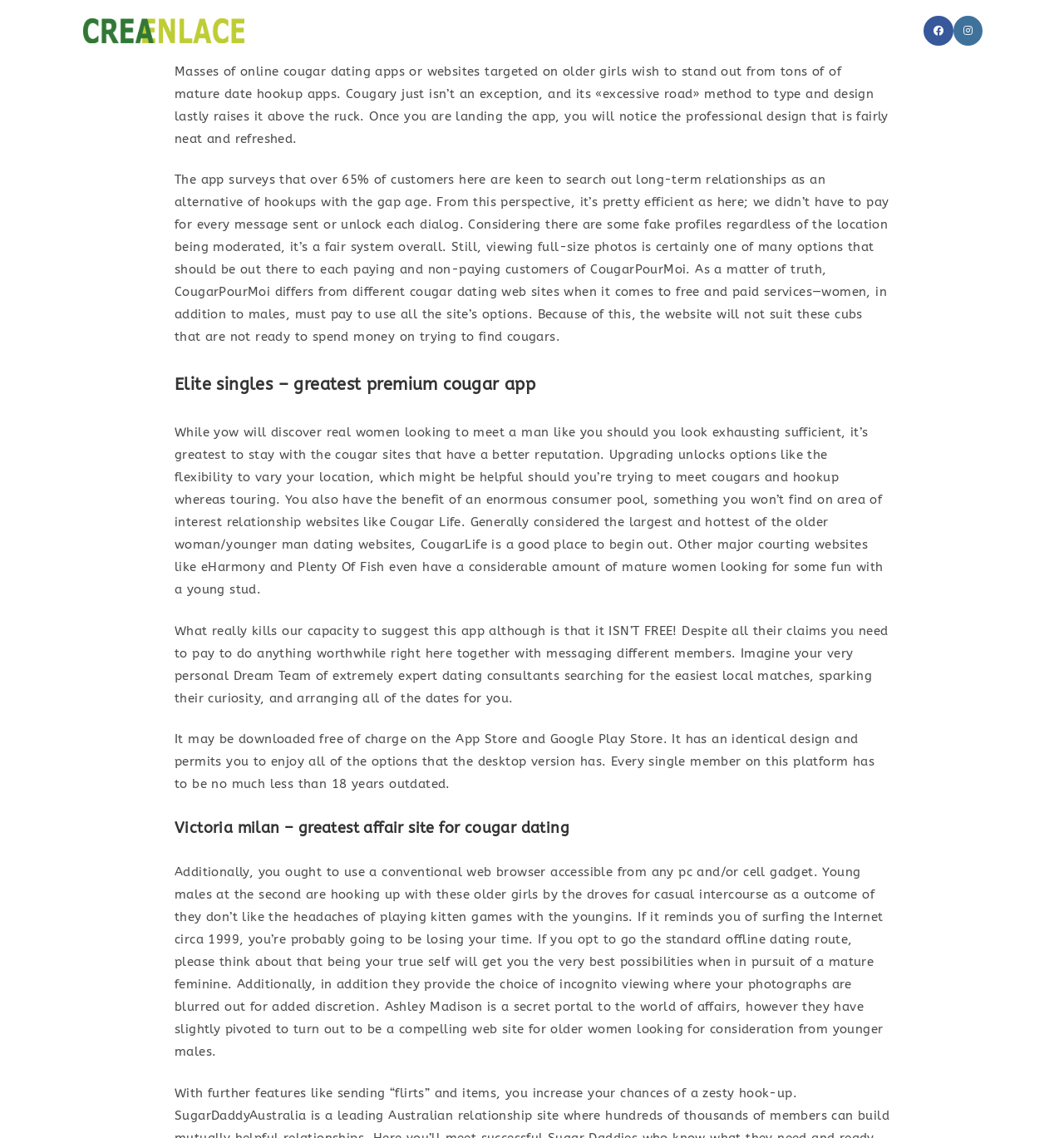Provide a short, one-word or phrase answer to the question below:
How many social media links are available?

2